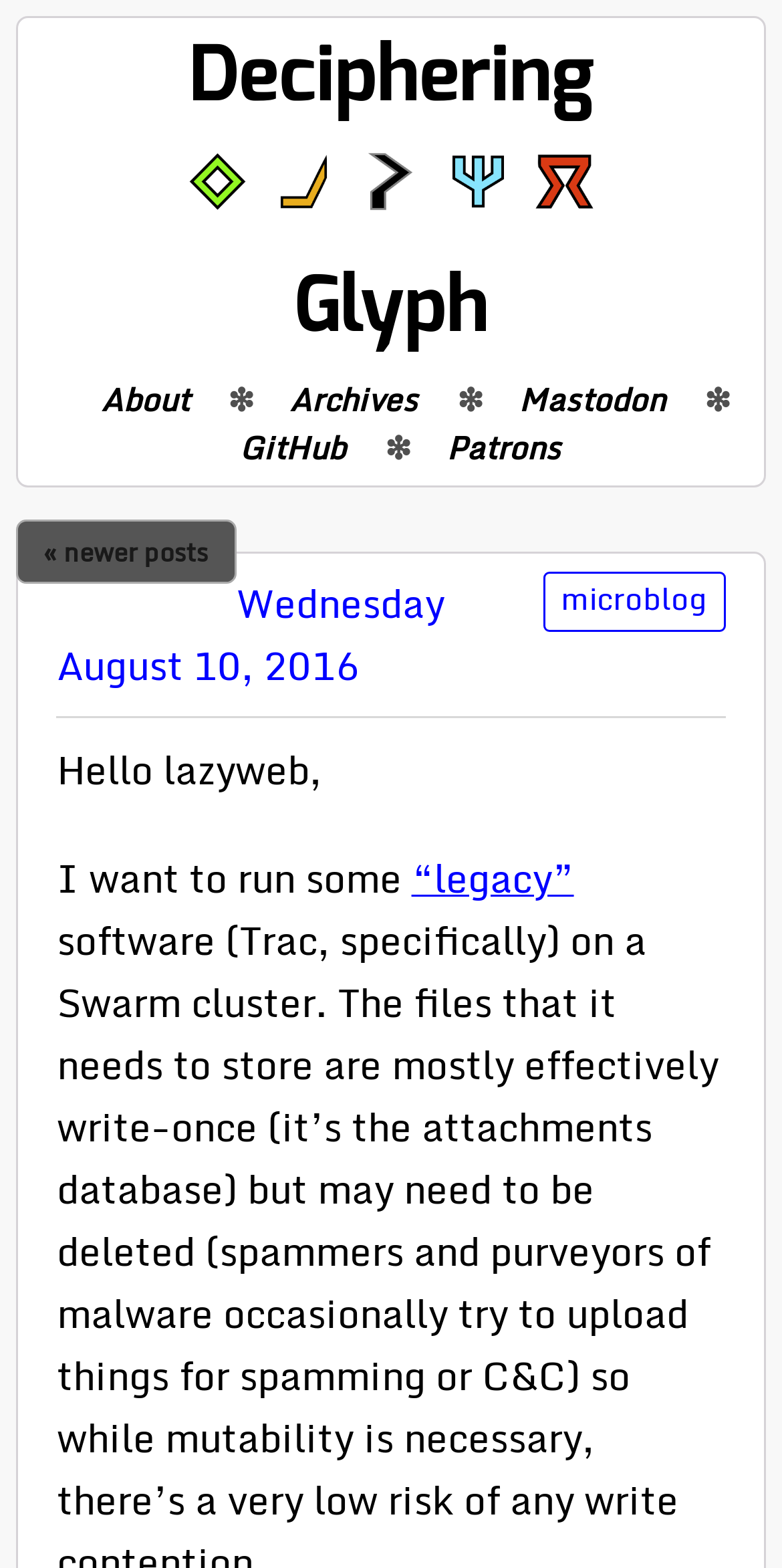Please provide the bounding box coordinates for the element that needs to be clicked to perform the instruction: "check github repository". The coordinates must consist of four float numbers between 0 and 1, formatted as [left, top, right, bottom].

[0.306, 0.268, 0.565, 0.301]